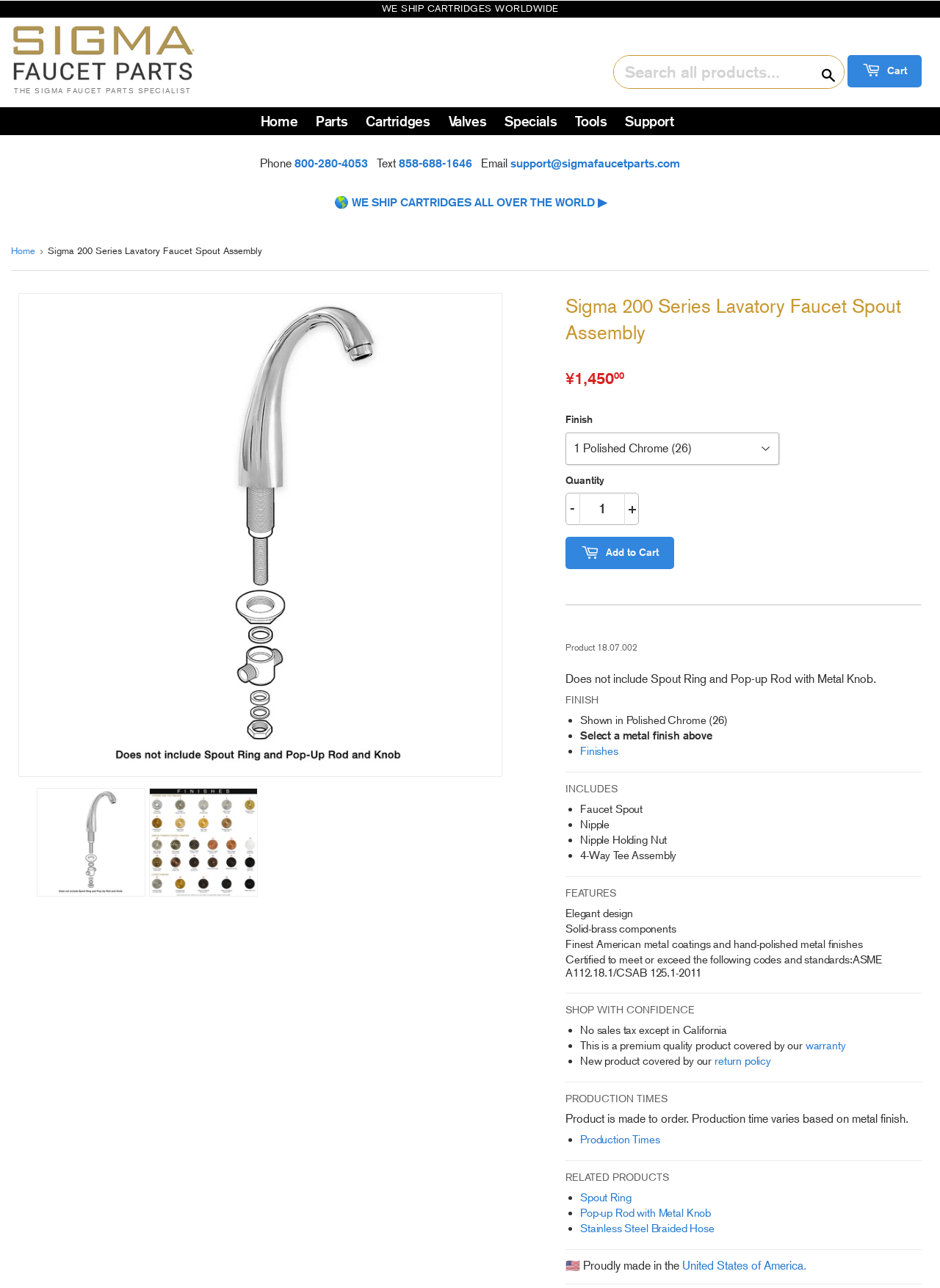Using the webpage screenshot, locate the HTML element that fits the following description and provide its bounding box: "local Vivint Authorized Dealer".

None